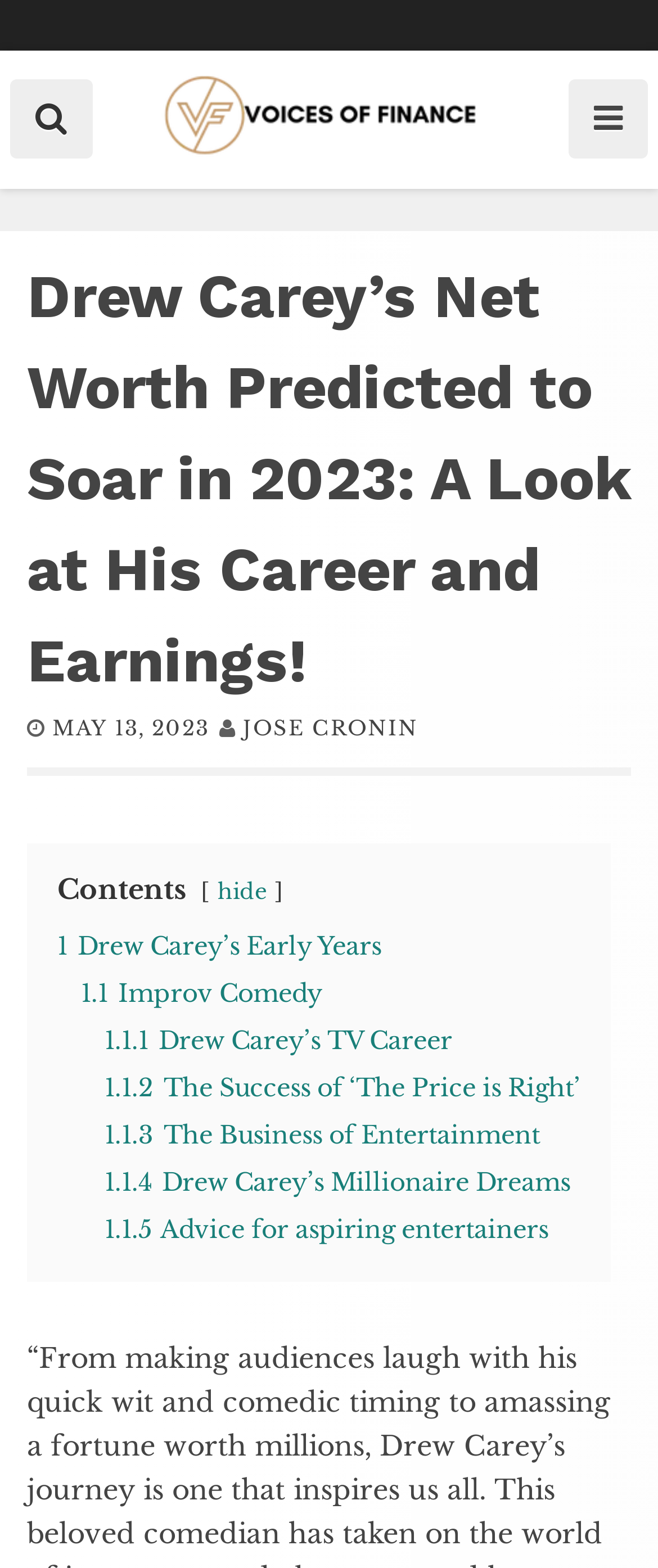Who is the author of the article?
Provide a well-explained and detailed answer to the question.

The question is asking about the author of the article. From the webpage, we can see that the author is mentioned as 'JOSE CRONIN'.